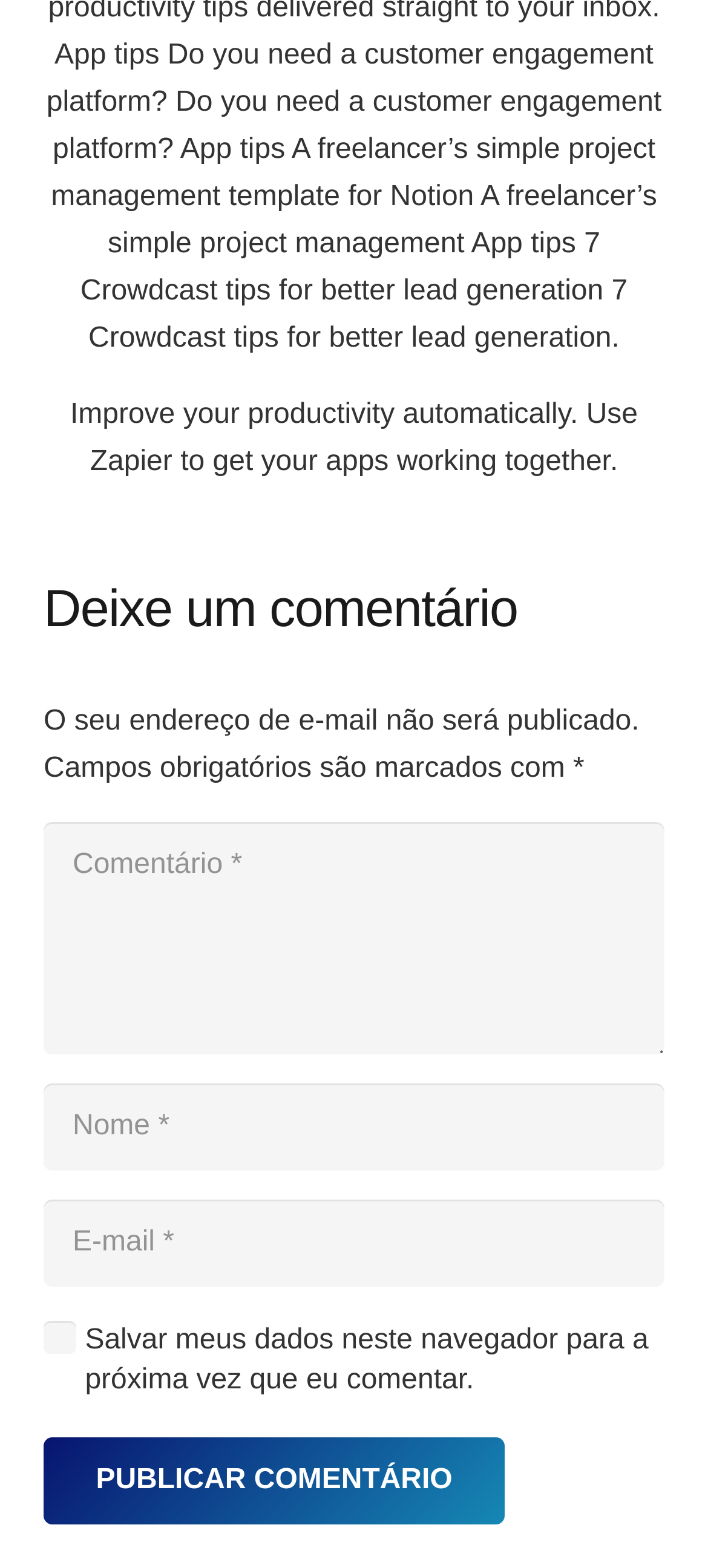What is the warning about email address?
Using the information from the image, give a concise answer in one word or a short phrase.

Must be valid